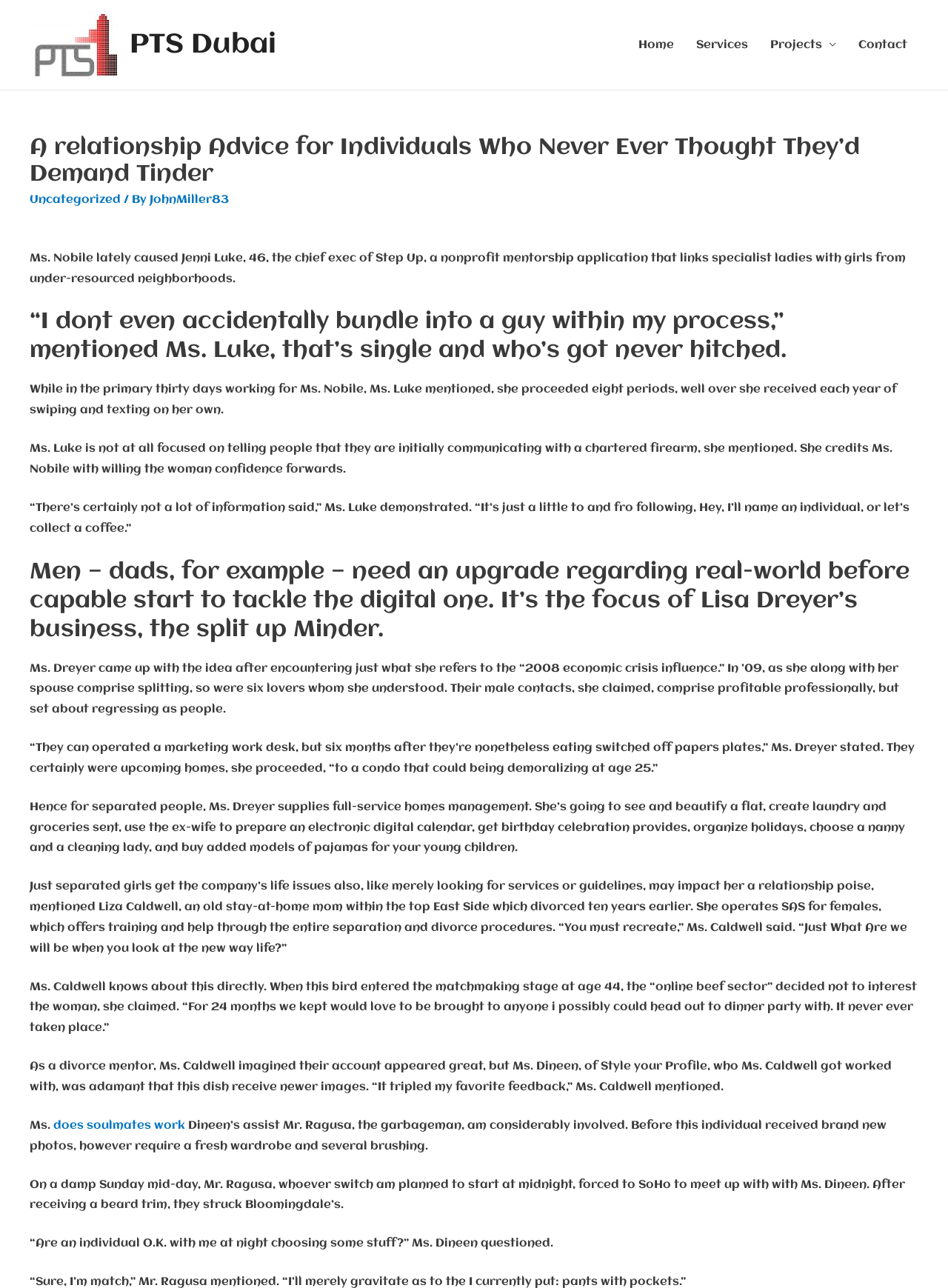Pinpoint the bounding box coordinates of the clickable element needed to complete the instruction: "Click the 'Home' link". The coordinates should be provided as four float numbers between 0 and 1: [left, top, right, bottom].

[0.662, 0.018, 0.723, 0.052]